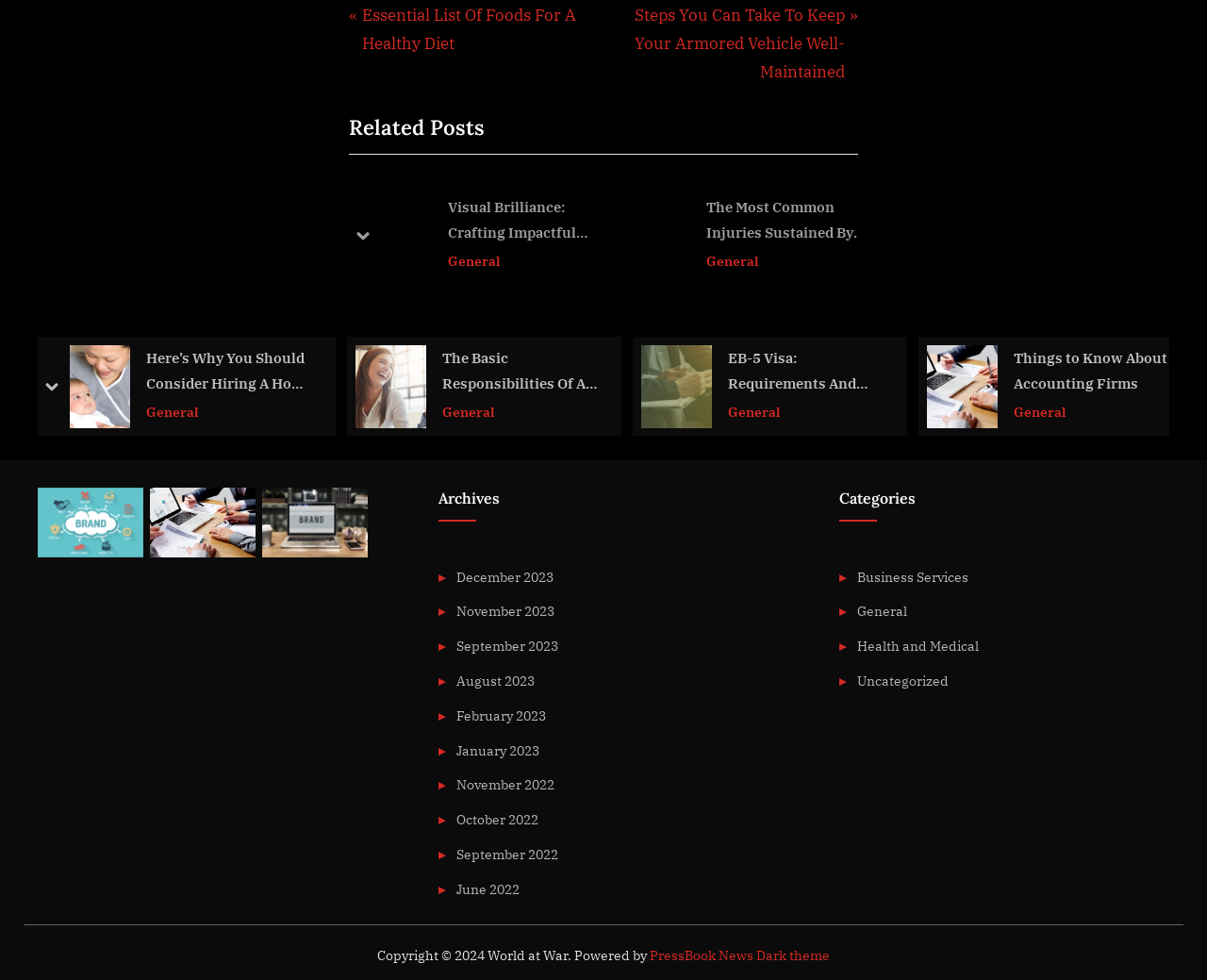How many navigation buttons are there?
Please respond to the question with a detailed and well-explained answer.

I counted the navigation buttons by looking at the 'Post navigation' section, which has two links and two buttons labeled 'prev' and 'next'. There are two sets of these buttons, one above the 'Related Posts' section and one below the content section, so there are a total of 4 navigation buttons.